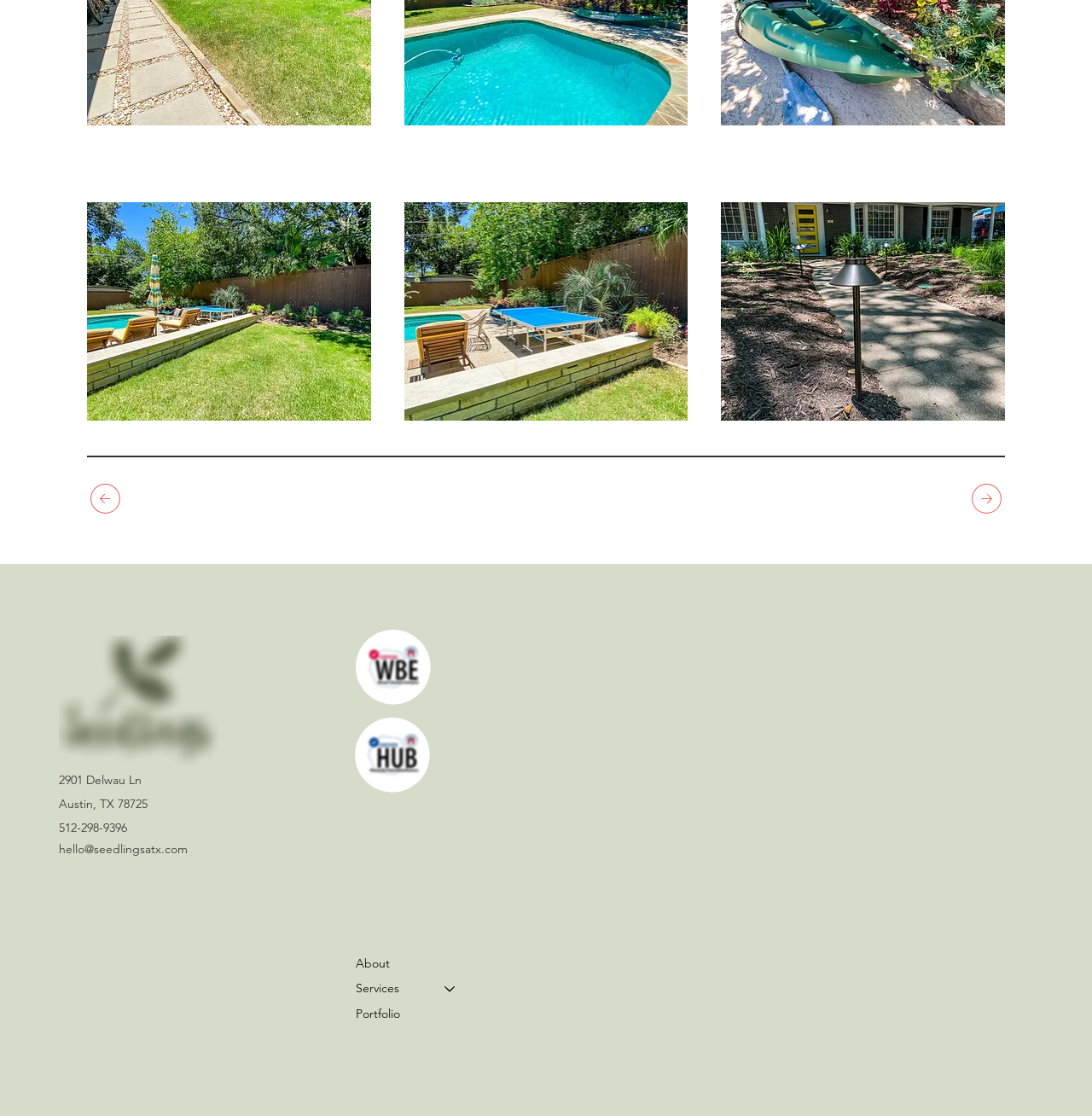Please locate the bounding box coordinates of the element that should be clicked to complete the given instruction: "Click the 'Submit' button".

[0.494, 0.919, 0.637, 0.949]